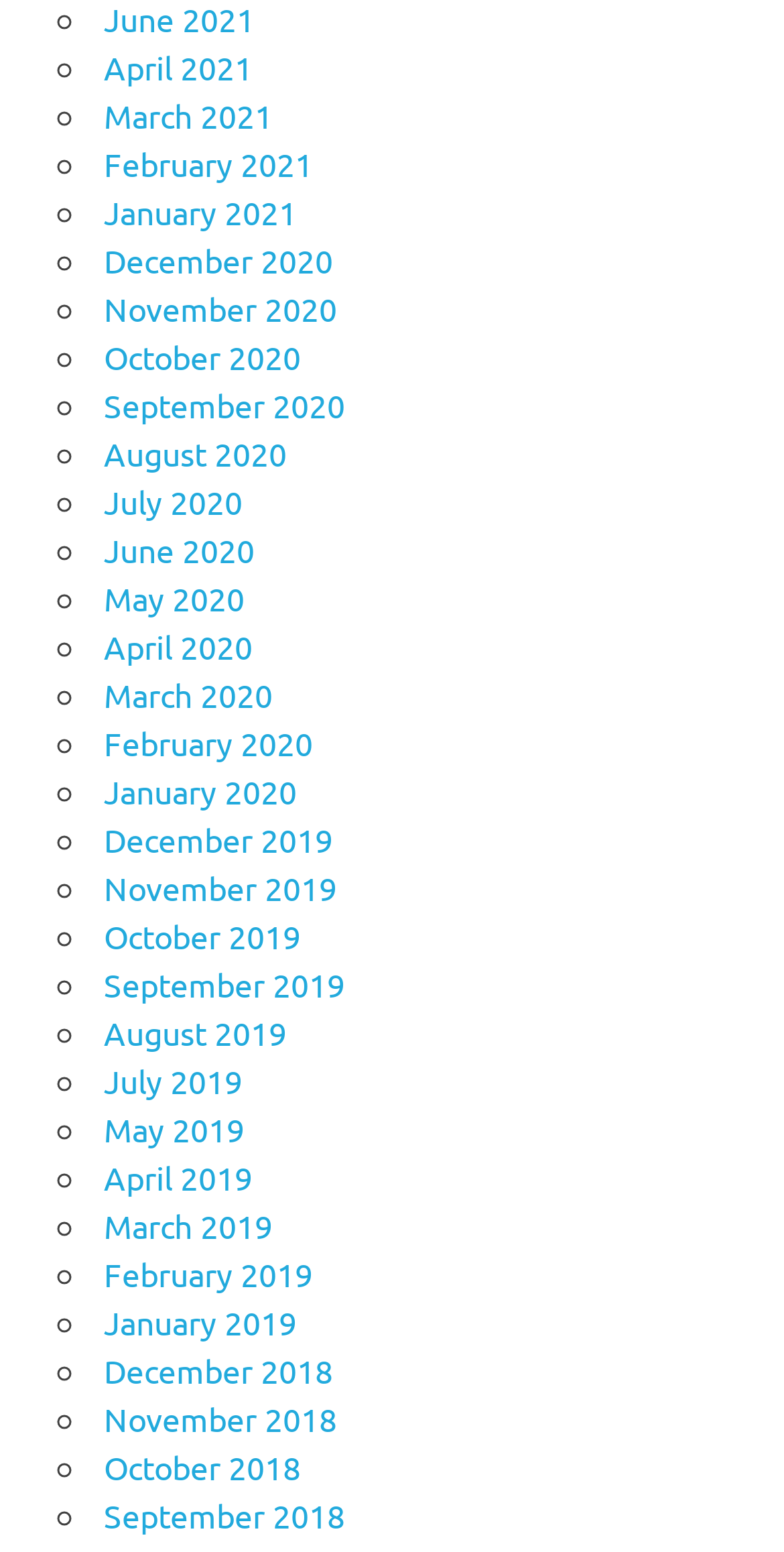Please identify the bounding box coordinates of the area that needs to be clicked to follow this instruction: "View July 2021".

[0.133, 0.029, 0.31, 0.055]